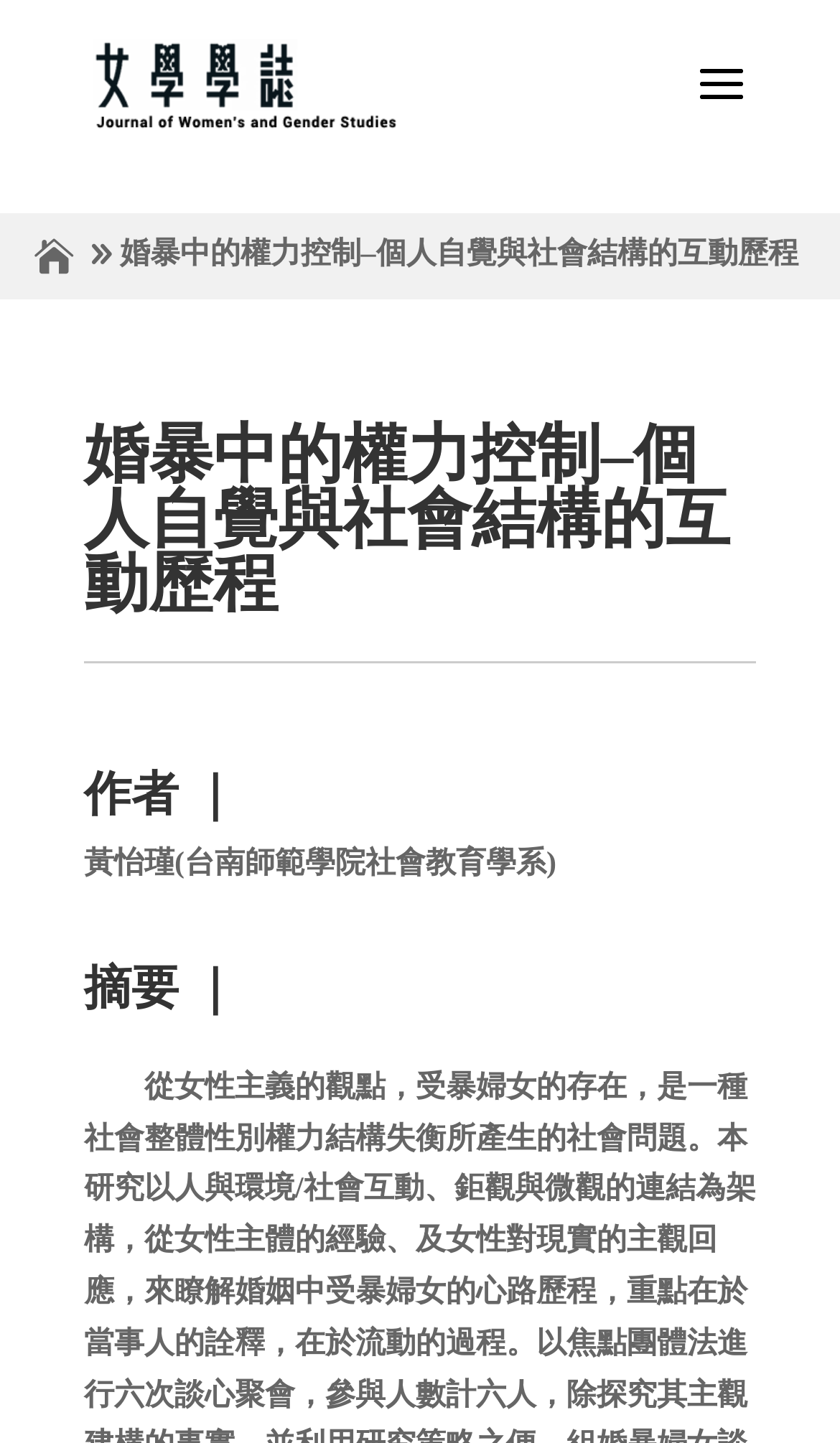Answer the question in a single word or phrase:
Is the image related to the journal?

Yes